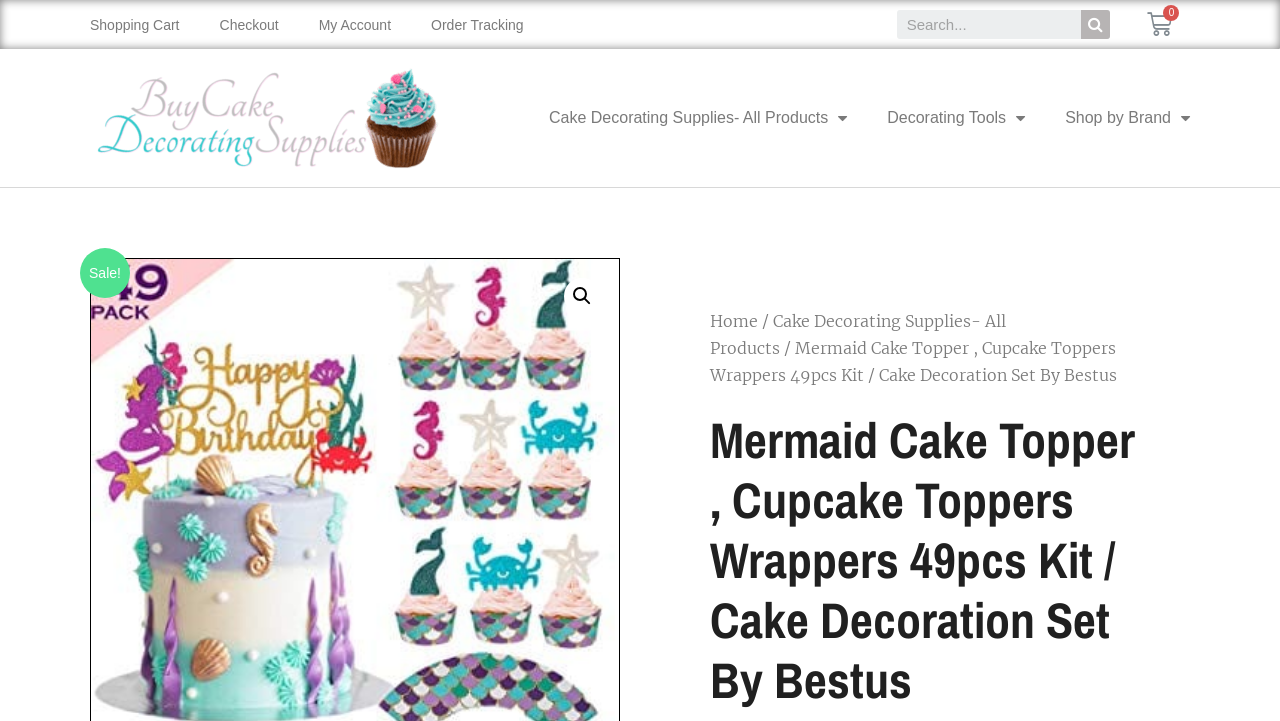Please determine the bounding box coordinates for the UI element described as: "Home".

[0.555, 0.431, 0.592, 0.459]